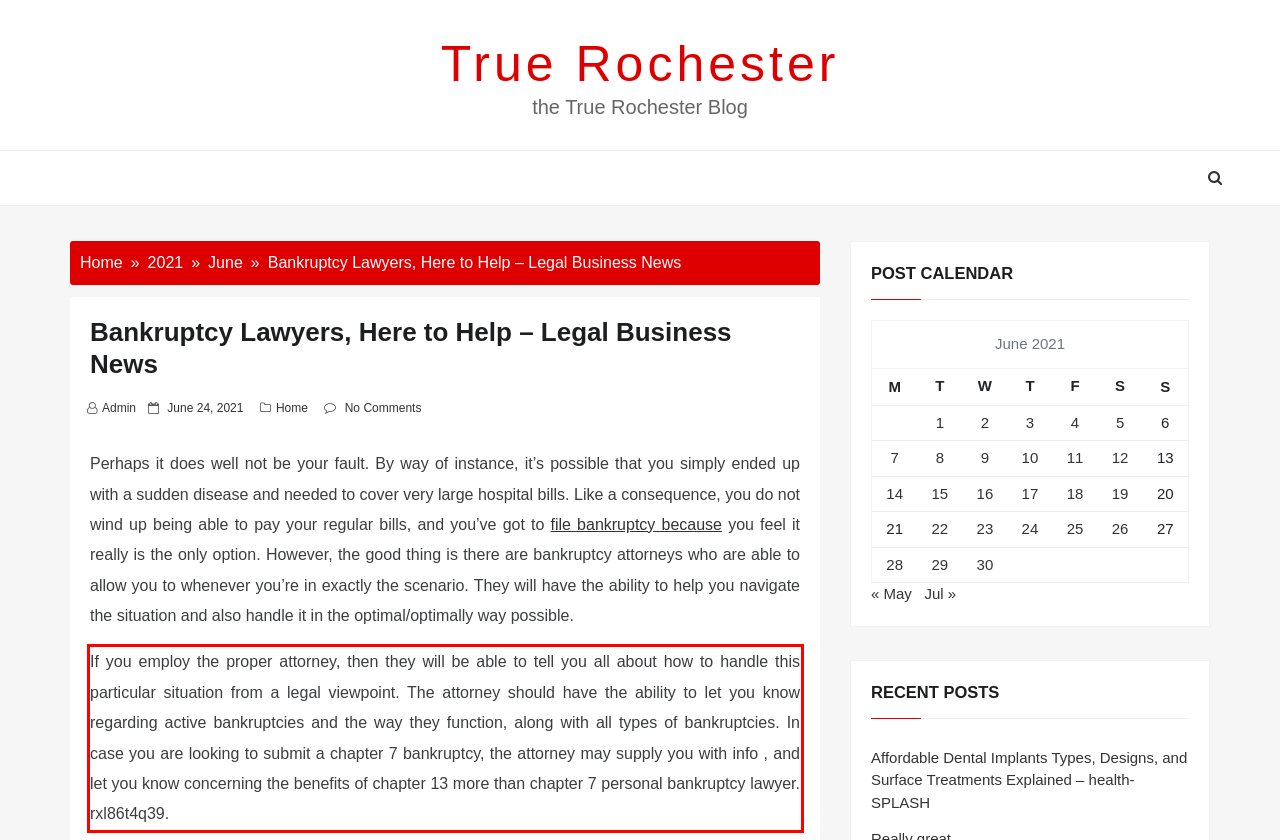Please analyze the screenshot of a webpage and extract the text content within the red bounding box using OCR.

If you employ the proper attorney, then they will be able to tell you all about how to handle this particular situation from a legal viewpoint. The attorney should have the ability to let you know regarding active bankruptcies and the way they function, along with all types of bankruptcies. In case you are looking to submit a chapter 7 bankruptcy, the attorney may supply you with info , and let you know concerning the benefits of chapter 13 more than chapter 7 personal bankruptcy lawyer. rxl86t4q39.